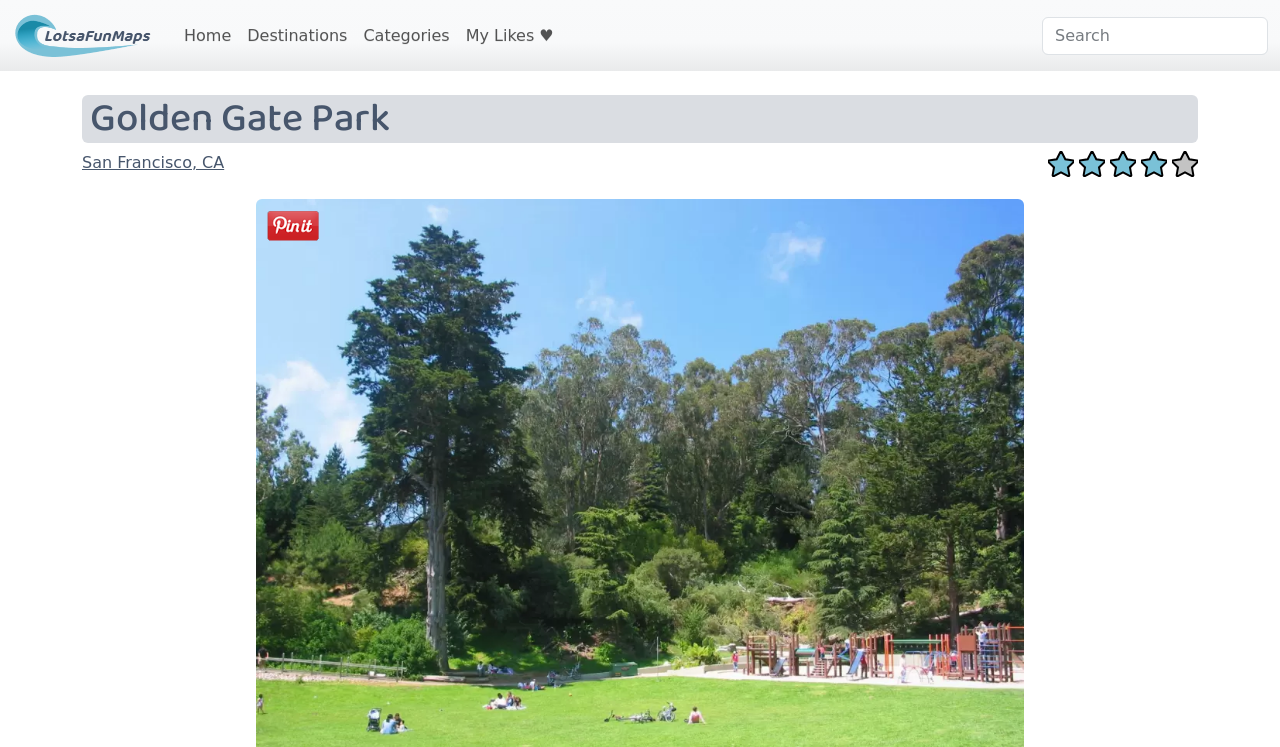Respond with a single word or short phrase to the following question: 
What is the purpose of the search box?

To search